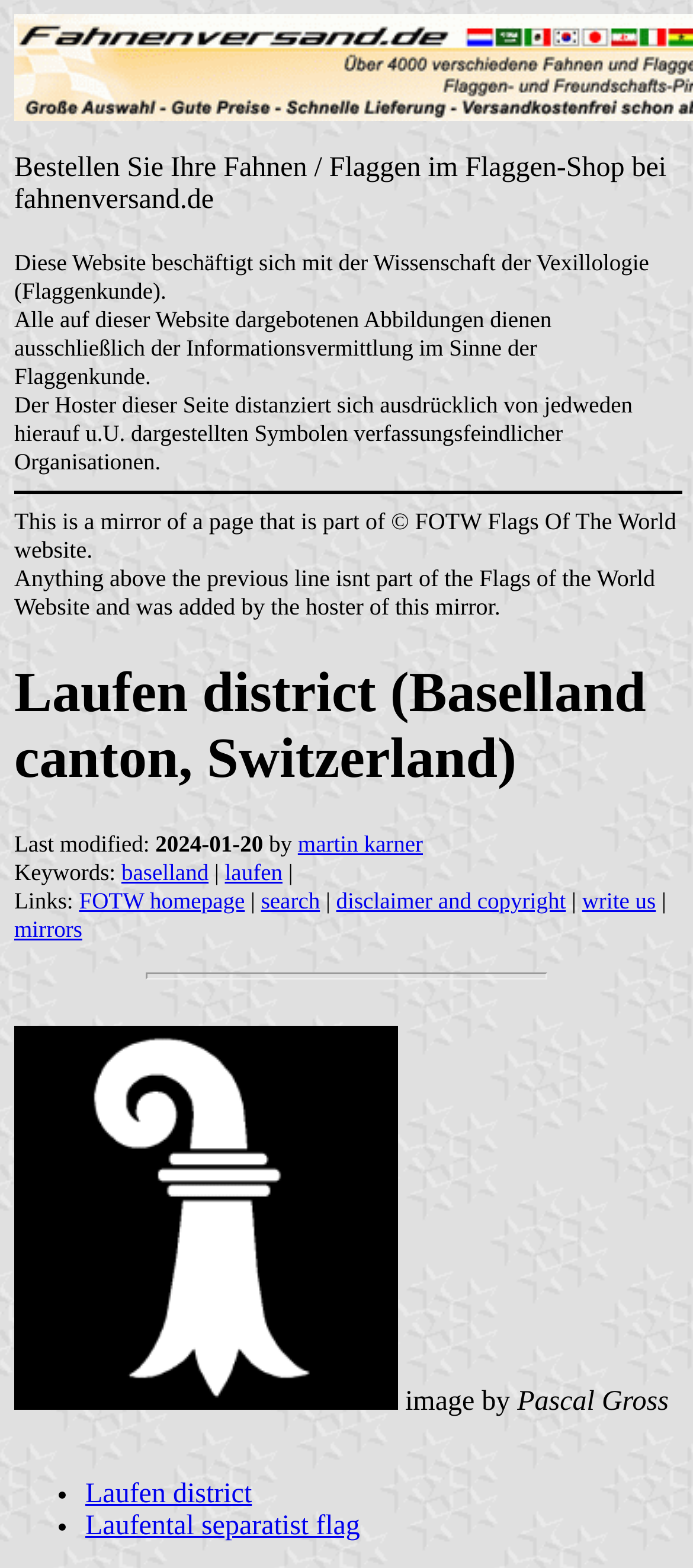Please determine the bounding box coordinates of the element to click in order to execute the following instruction: "Click on the link to disclaimer and copyright". The coordinates should be four float numbers between 0 and 1, specified as [left, top, right, bottom].

[0.485, 0.566, 0.817, 0.583]